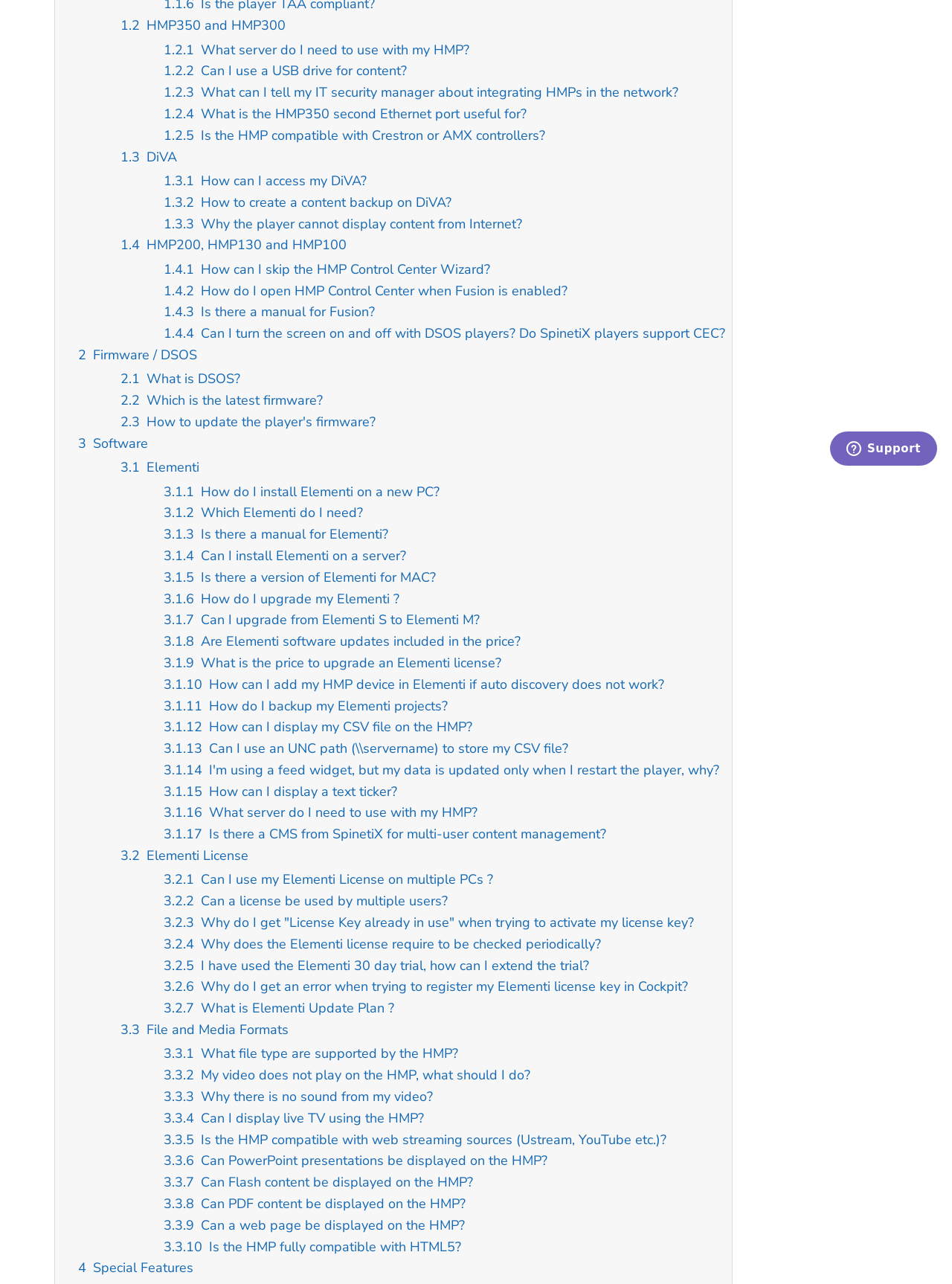Provide the bounding box for the UI element matching this description: "1.3 DiVA".

[0.127, 0.115, 0.186, 0.129]